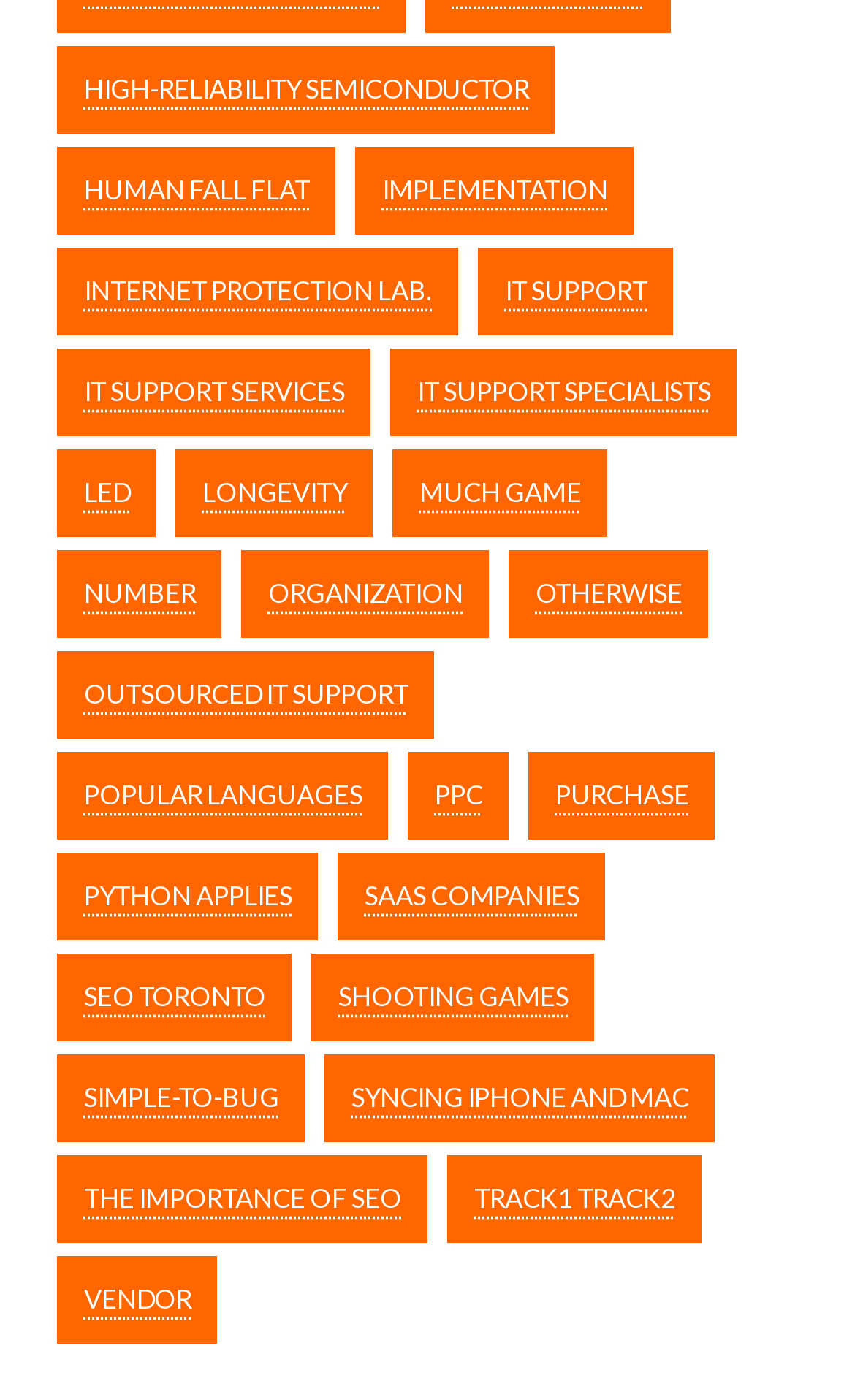From the details in the image, provide a thorough response to the question: How many links have only two words in their text?

There are five links with only two words in their text: 'Human Fall', 'IT support', 'Longevity', 'Much game', and 'SEO Toronto'. These links are scattered throughout the webpage with different bounding boxes.